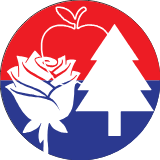What does the tree signify?
Using the screenshot, give a one-word or short phrase answer.

nature, stability, and environment